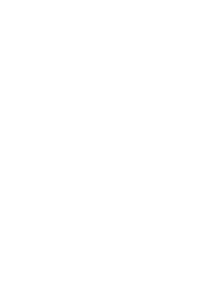Answer with a single word or phrase: 
What is the design style of the icon?

Simple yet effective